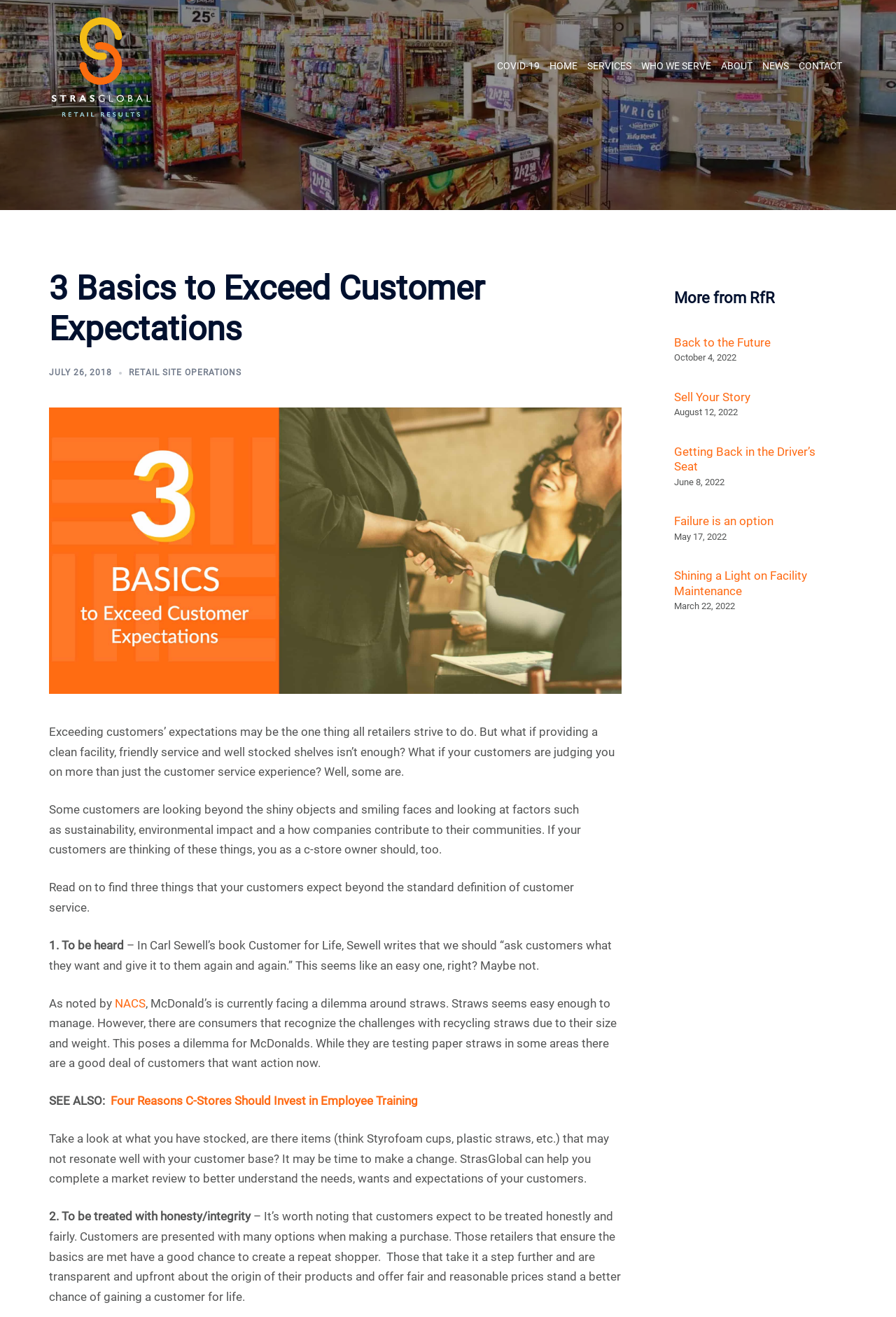Offer an in-depth caption of the entire webpage.

This webpage is about exceeding customer expectations, specifically in the retail industry. At the top, there is a navigation menu with links to "Skip to content", "StrasGlobal", "COVID-19", "HOME", "SERVICES", "WHO WE SERVE", "ABOUT", "NEWS", and "CONTACT". Below the navigation menu, there is a header section with a logo and a title "3 Basics to Exceed Customer Expectations - StrasGlobal".

The main content of the webpage is divided into two sections. The left section has a heading "3 Basics to Exceed Customer Expectations" and a subheading "JULY 26, 2018". Below the subheading, there is an image related to the topic. The main article discusses how retailers can exceed customer expectations by providing more than just good customer service. The article highlights three key areas: being heard, being treated with honesty and integrity, and being environmentally responsible.

The article is divided into three sections, each discussing one of the key areas. The first section talks about being heard, citing an example from Carl Sewell's book "Customer for Life". The second section discusses being treated with honesty and integrity, emphasizing the importance of transparency and fairness in business practices. The third section talks about being environmentally responsible, using the example of McDonald's and their struggle with recycling straws.

On the right side of the webpage, there is a complementary section with a heading "More from RfR". This section lists several article links with their corresponding dates, including "Back to the Future", "Sell Your Story", "Getting Back in the Driver’s Seat", "Failure is an option", and "Shining a Light on Facility Maintenance".